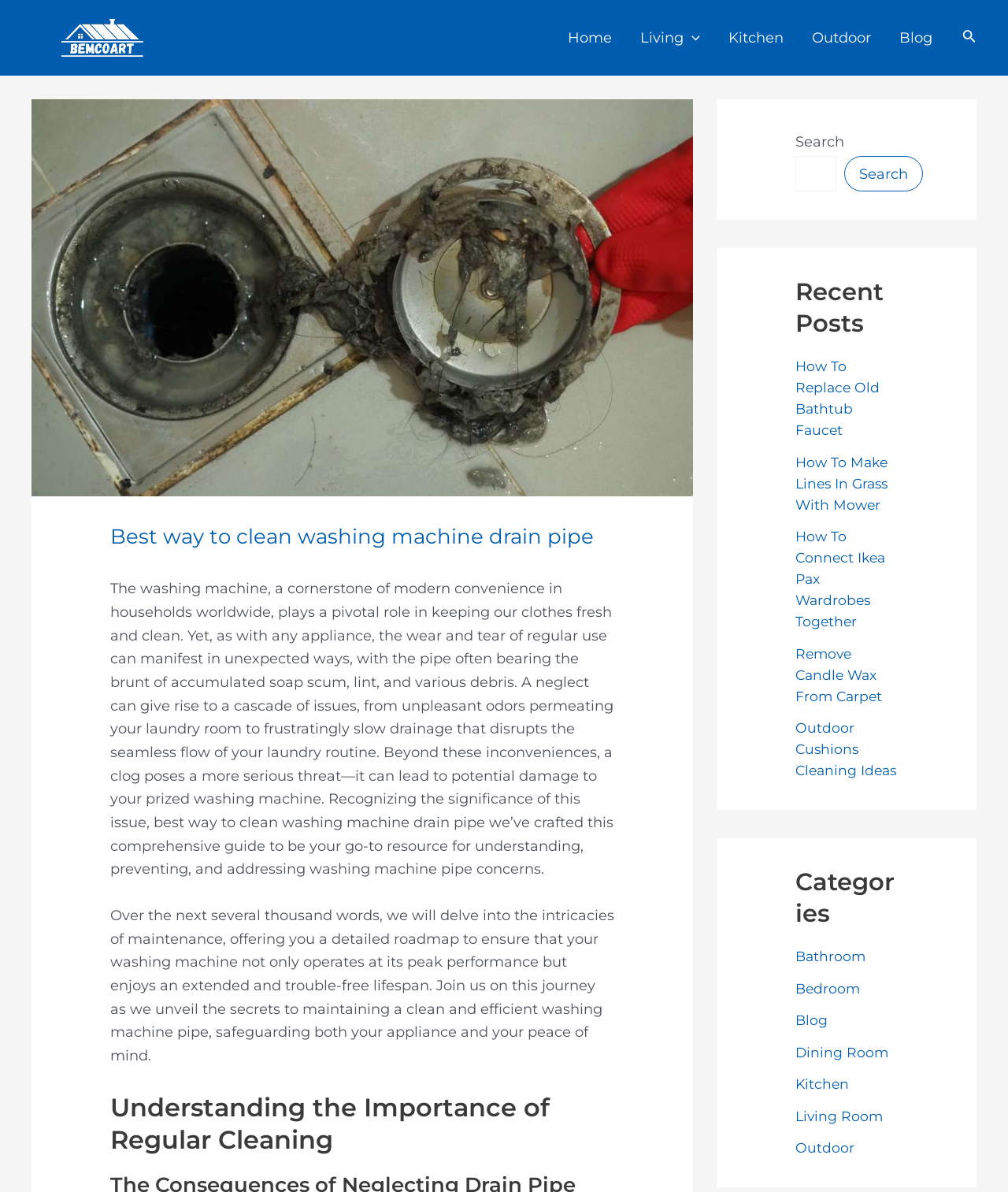Please determine the bounding box coordinates for the element that should be clicked to follow these instructions: "Click the 'Home' link".

[0.549, 0.016, 0.621, 0.048]